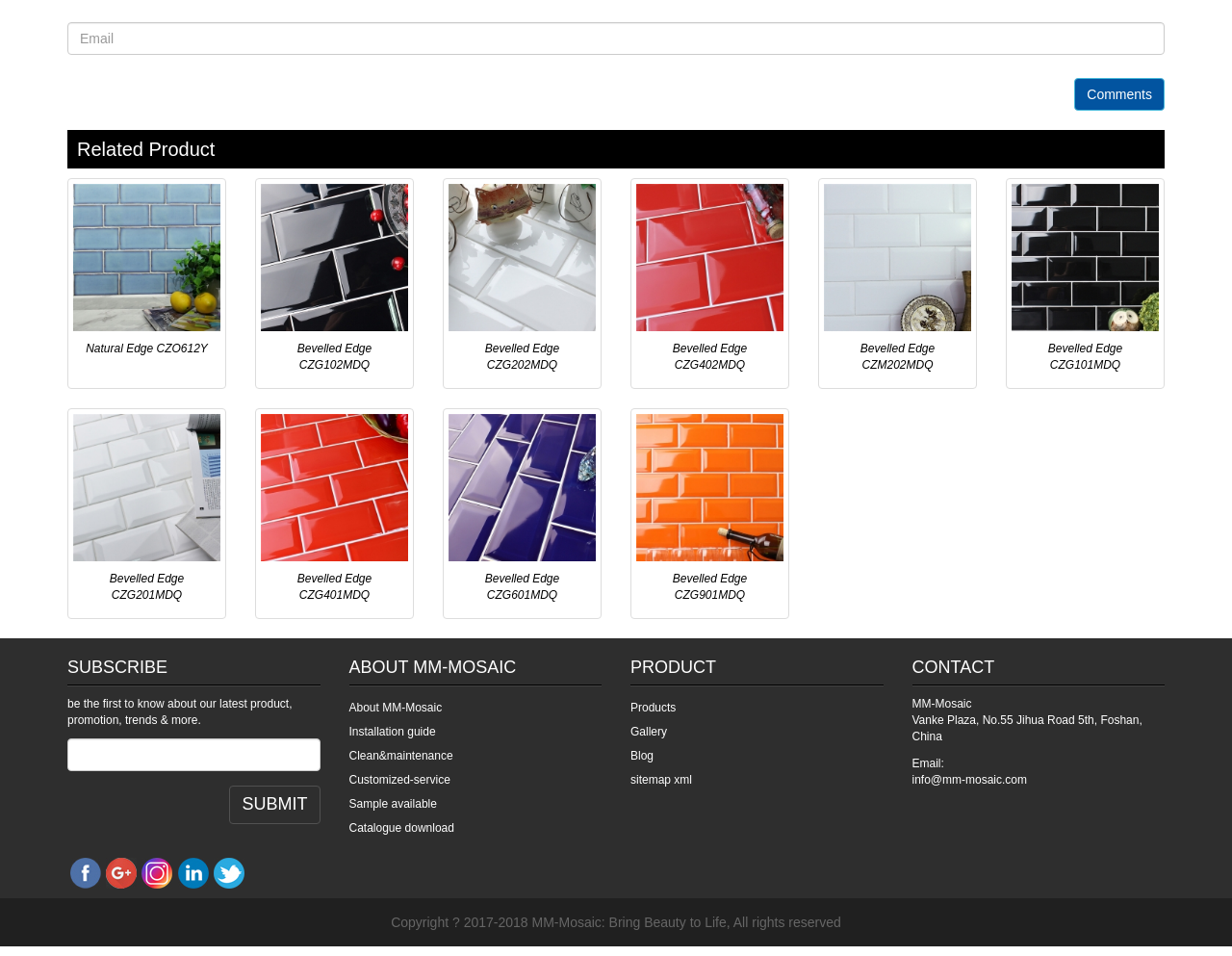Can you specify the bounding box coordinates for the region that should be clicked to fulfill this instruction: "View related product".

[0.055, 0.136, 0.945, 0.176]